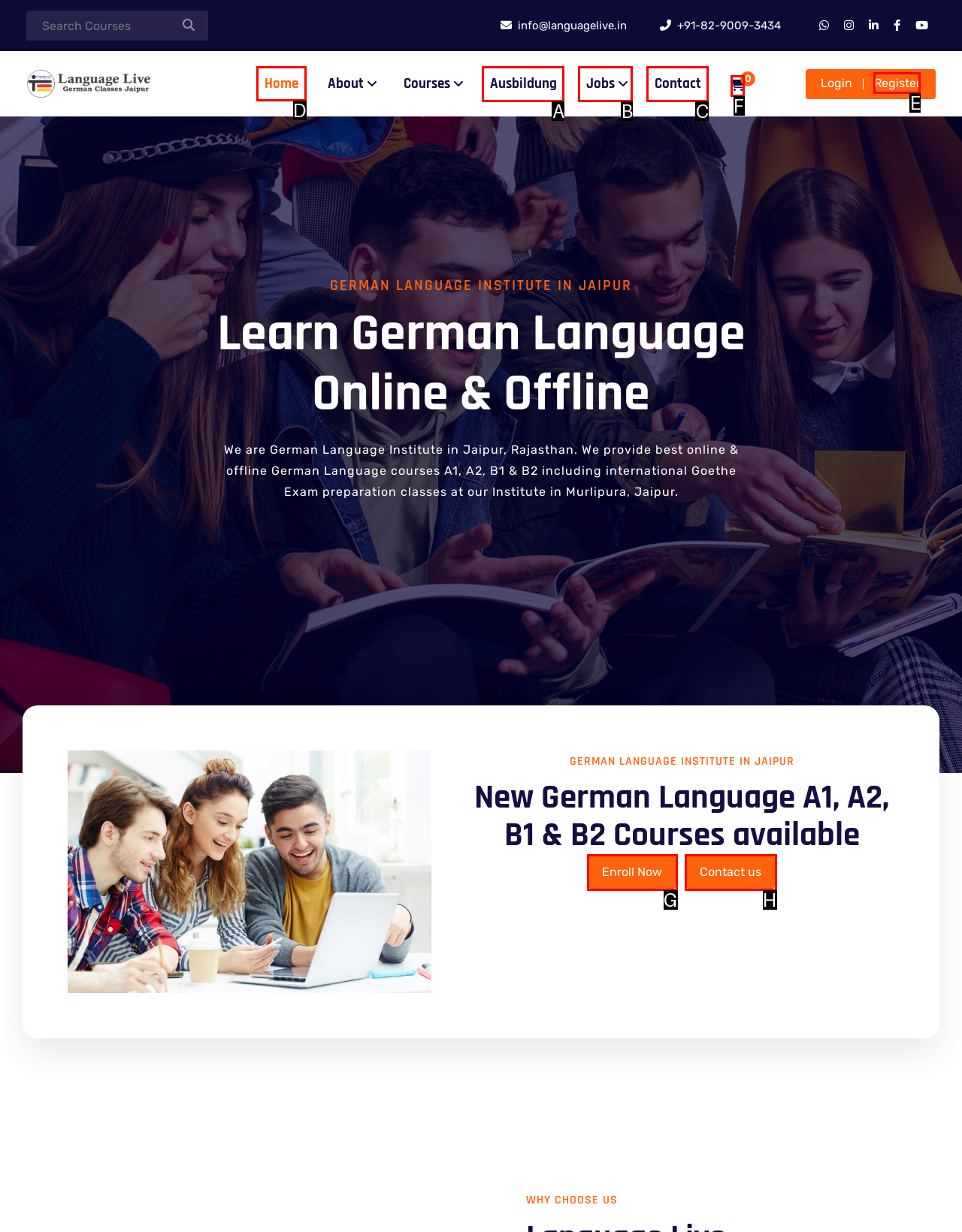Indicate which UI element needs to be clicked to fulfill the task: Learn more about German Language Institute
Answer with the letter of the chosen option from the available choices directly.

D